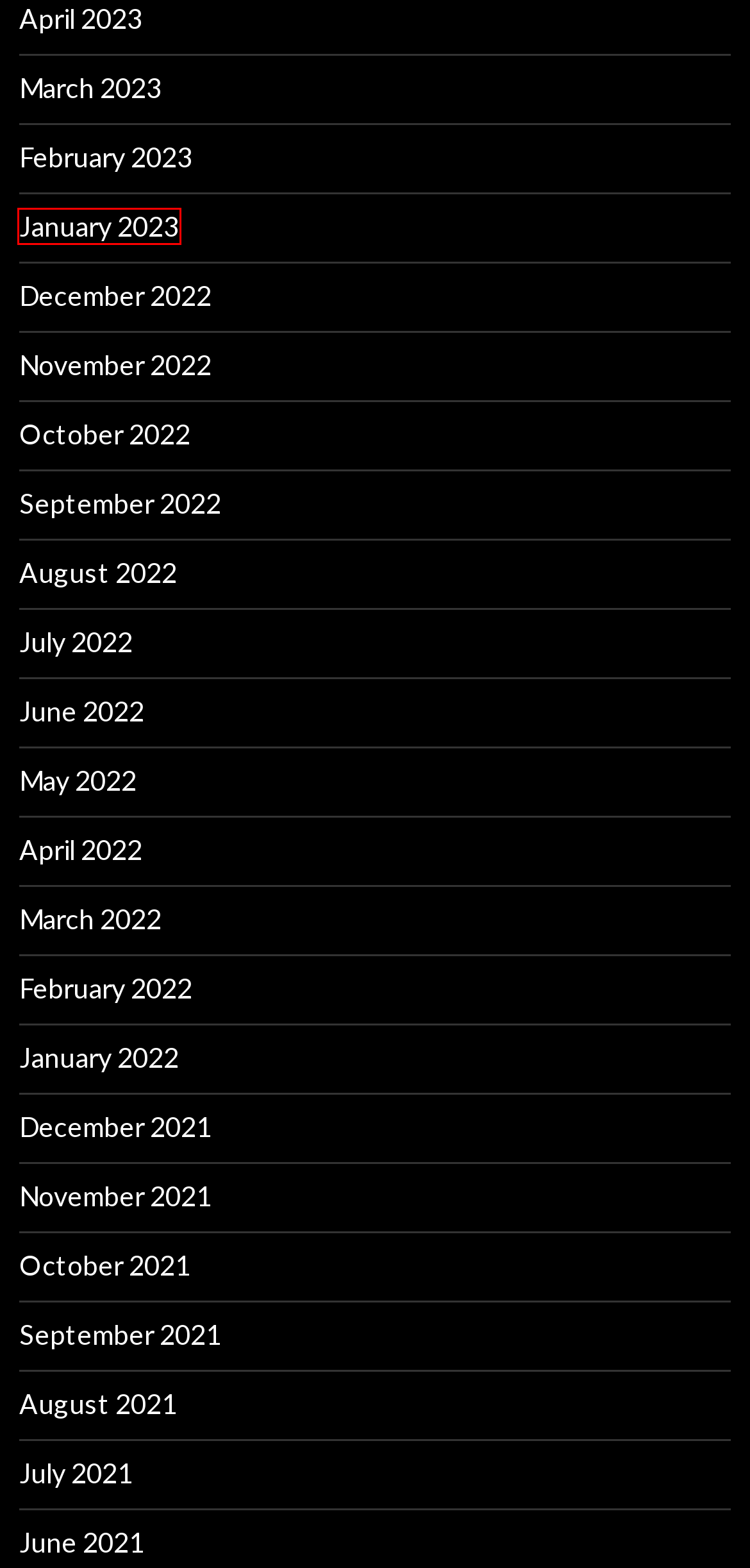You have received a screenshot of a webpage with a red bounding box indicating a UI element. Please determine the most fitting webpage description that matches the new webpage after clicking on the indicated element. The choices are:
A. July | 2021 | leadinghorsestowater.net
B. January | 2023 | leadinghorsestowater.net
C. January | 2022 | leadinghorsestowater.net
D. December | 2022 | leadinghorsestowater.net
E. May | 2022 | leadinghorsestowater.net
F. July | 2022 | leadinghorsestowater.net
G. October | 2022 | leadinghorsestowater.net
H. April | 2023 | leadinghorsestowater.net

B